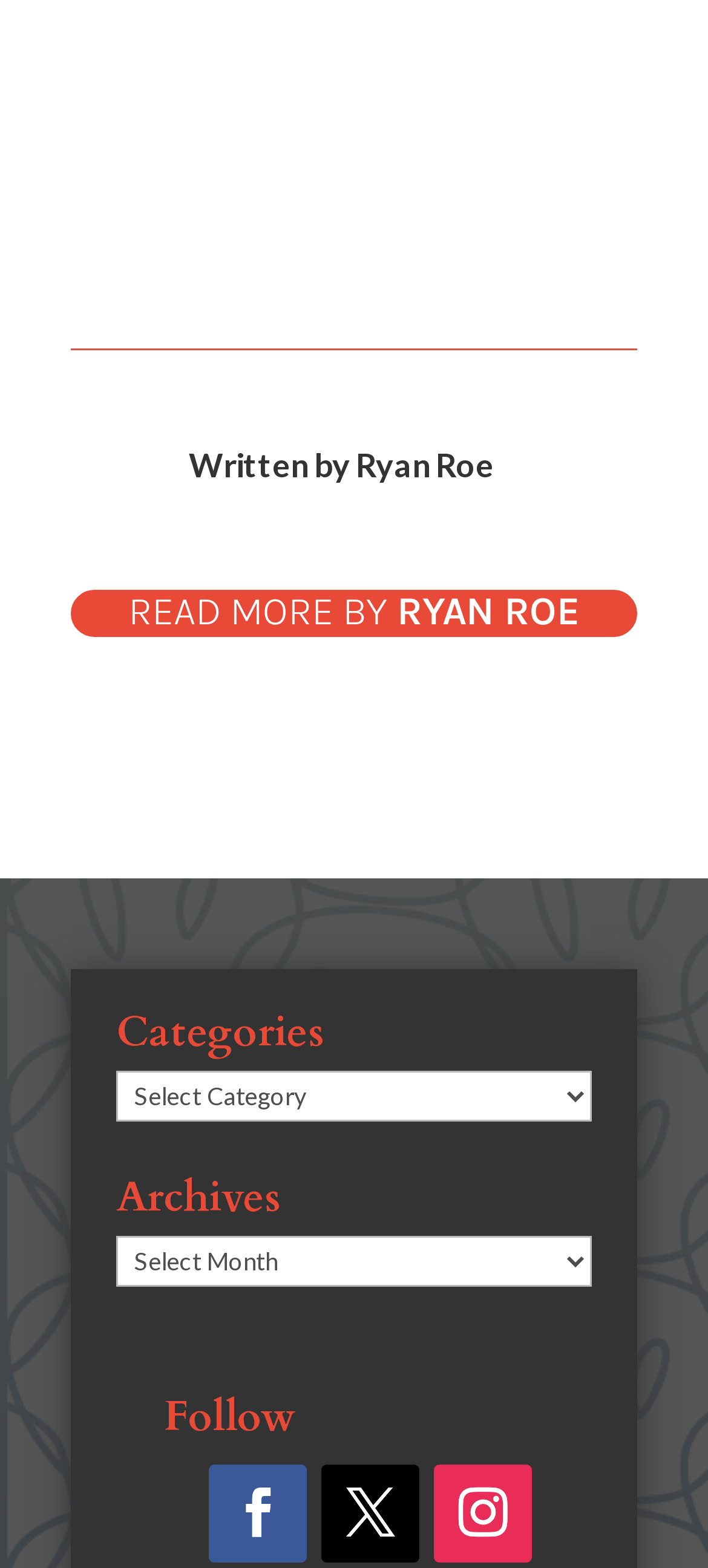What are the categories available on this webpage?
Please use the visual content to give a single word or phrase answer.

Not specified